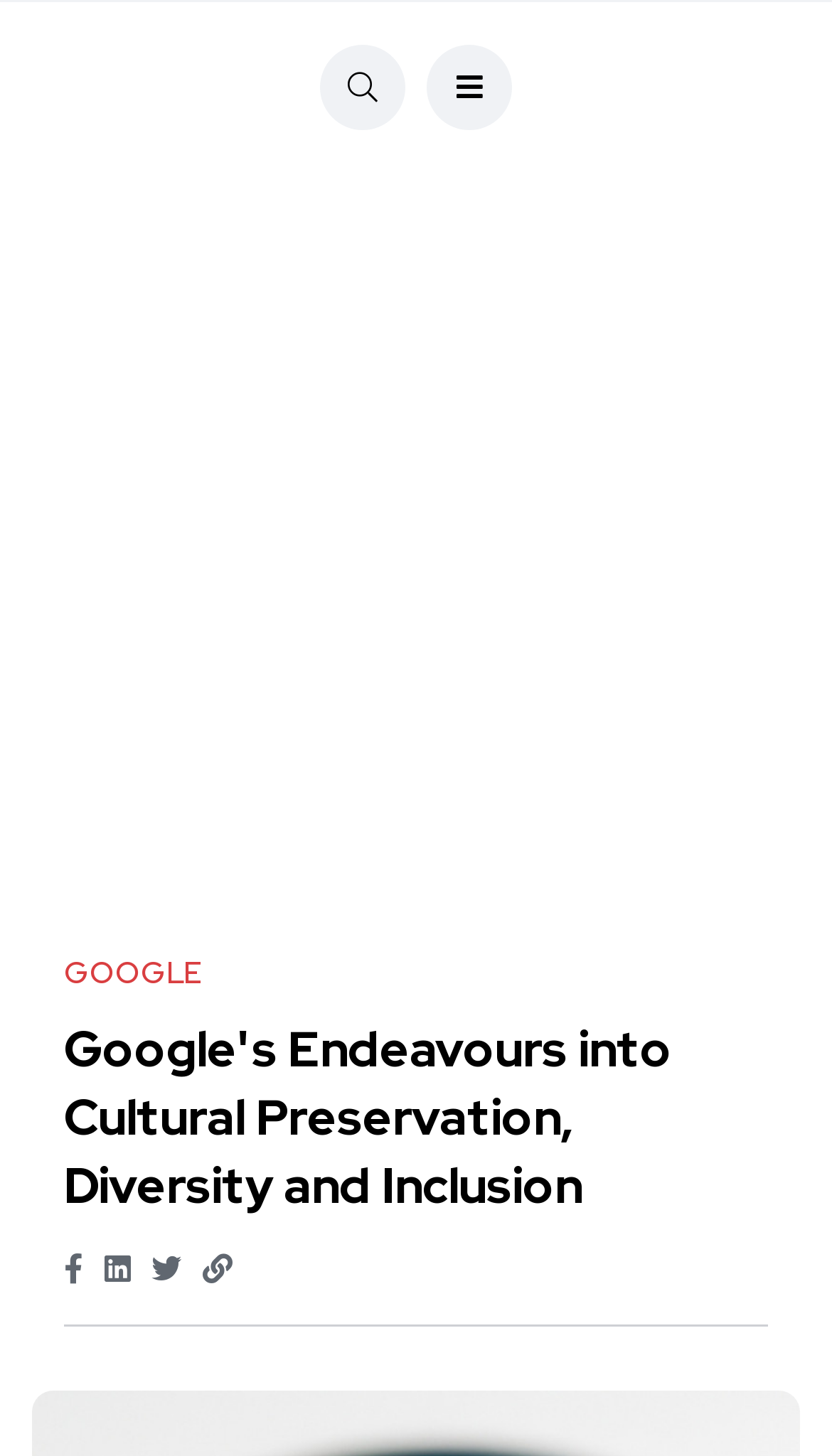What is the shape of the icon on the button?
Please use the image to provide an in-depth answer to the question.

The button with the '' icon has a square shape, which can be determined by its bounding box coordinates [0.385, 0.031, 0.487, 0.089].